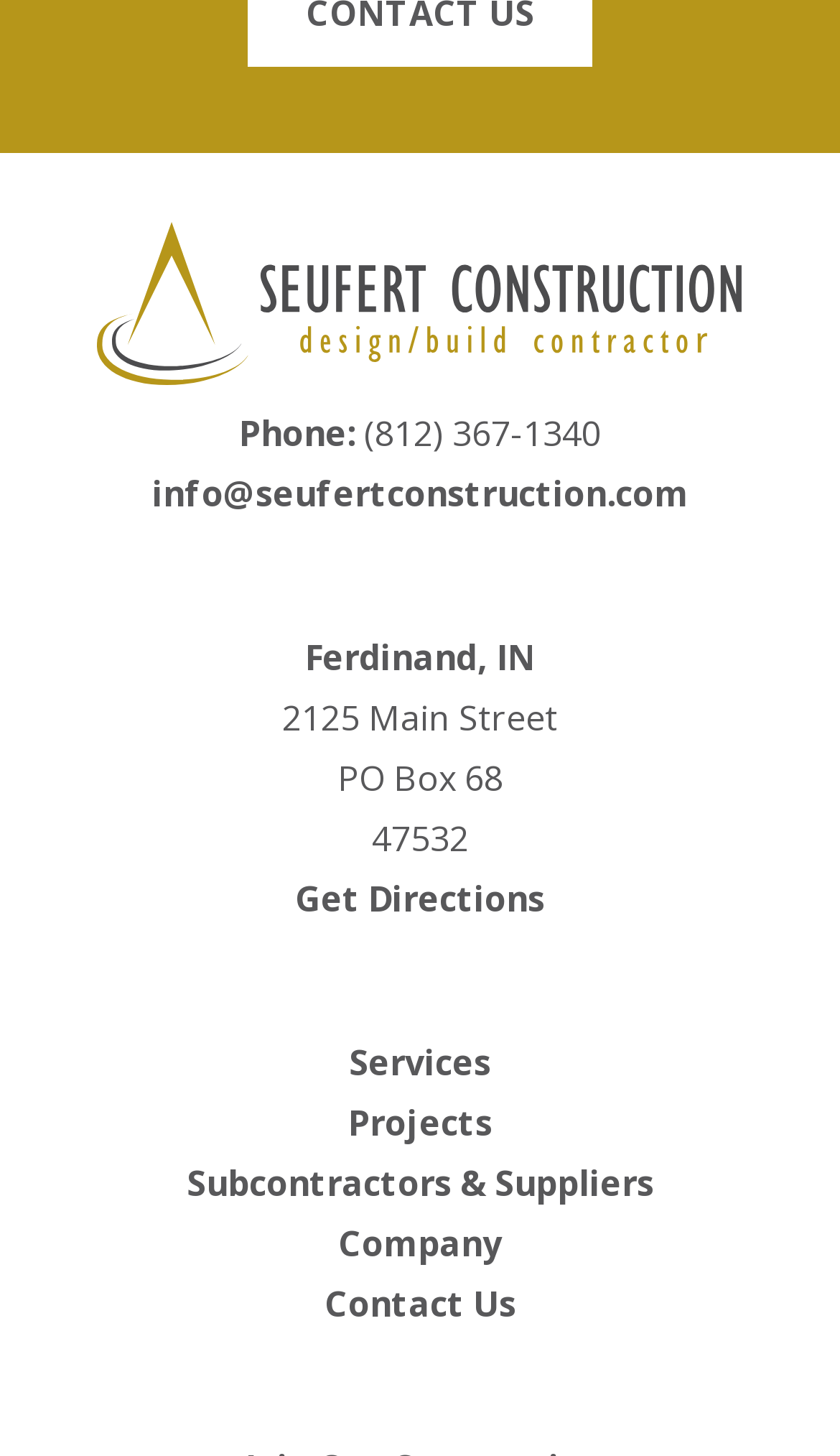Specify the bounding box coordinates of the element's region that should be clicked to achieve the following instruction: "email info@seufertconstruction.com". The bounding box coordinates consist of four float numbers between 0 and 1, in the format [left, top, right, bottom].

[0.181, 0.323, 0.819, 0.355]